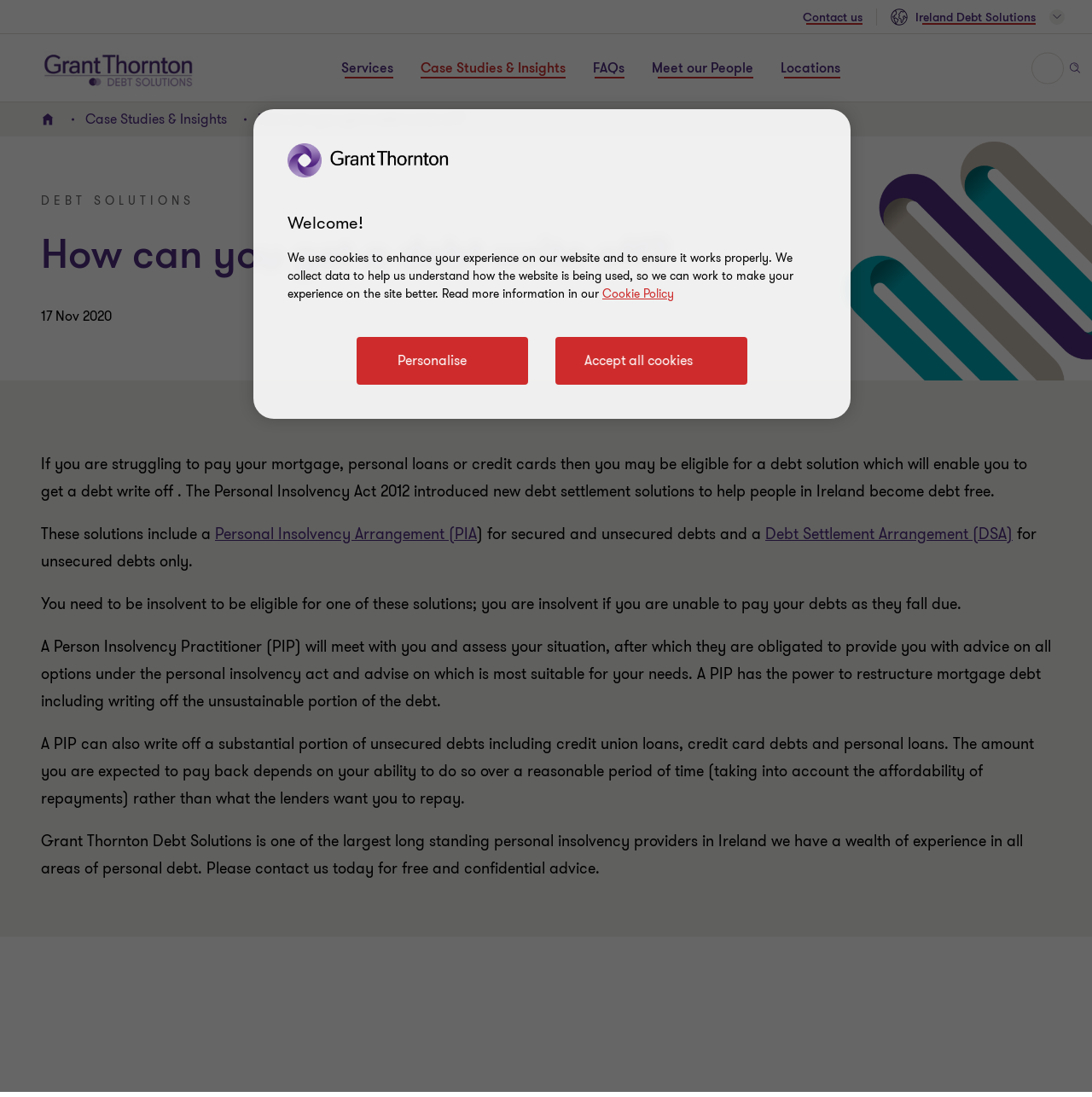Specify the bounding box coordinates of the element's area that should be clicked to execute the given instruction: "Click Global Reach - Ireland Debt Solutions". The coordinates should be four float numbers between 0 and 1, i.e., [left, top, right, bottom].

[0.815, 0.007, 0.975, 0.023]